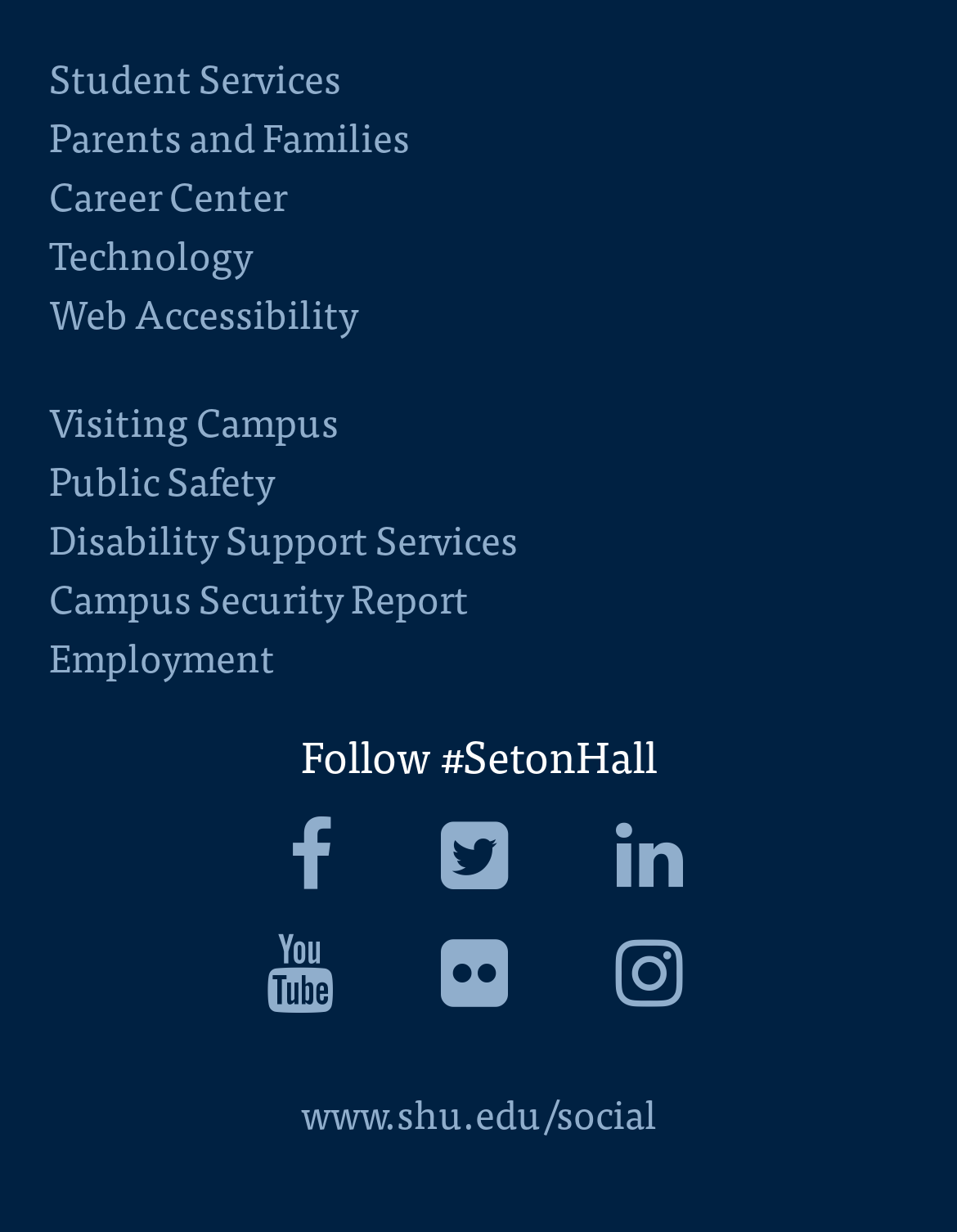Kindly determine the bounding box coordinates for the area that needs to be clicked to execute this instruction: "Visit Student Services".

[0.051, 0.036, 0.356, 0.088]